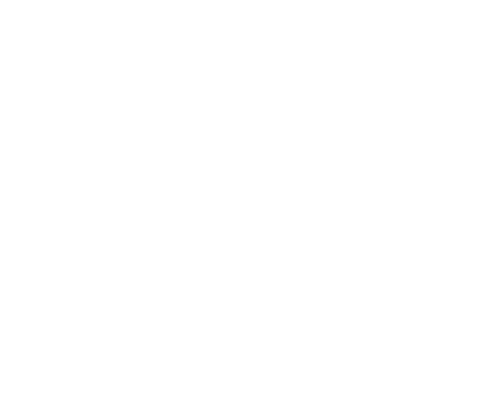What is the background color of the logo?
Observe the image and answer the question with a one-word or short phrase response.

Deep maroon